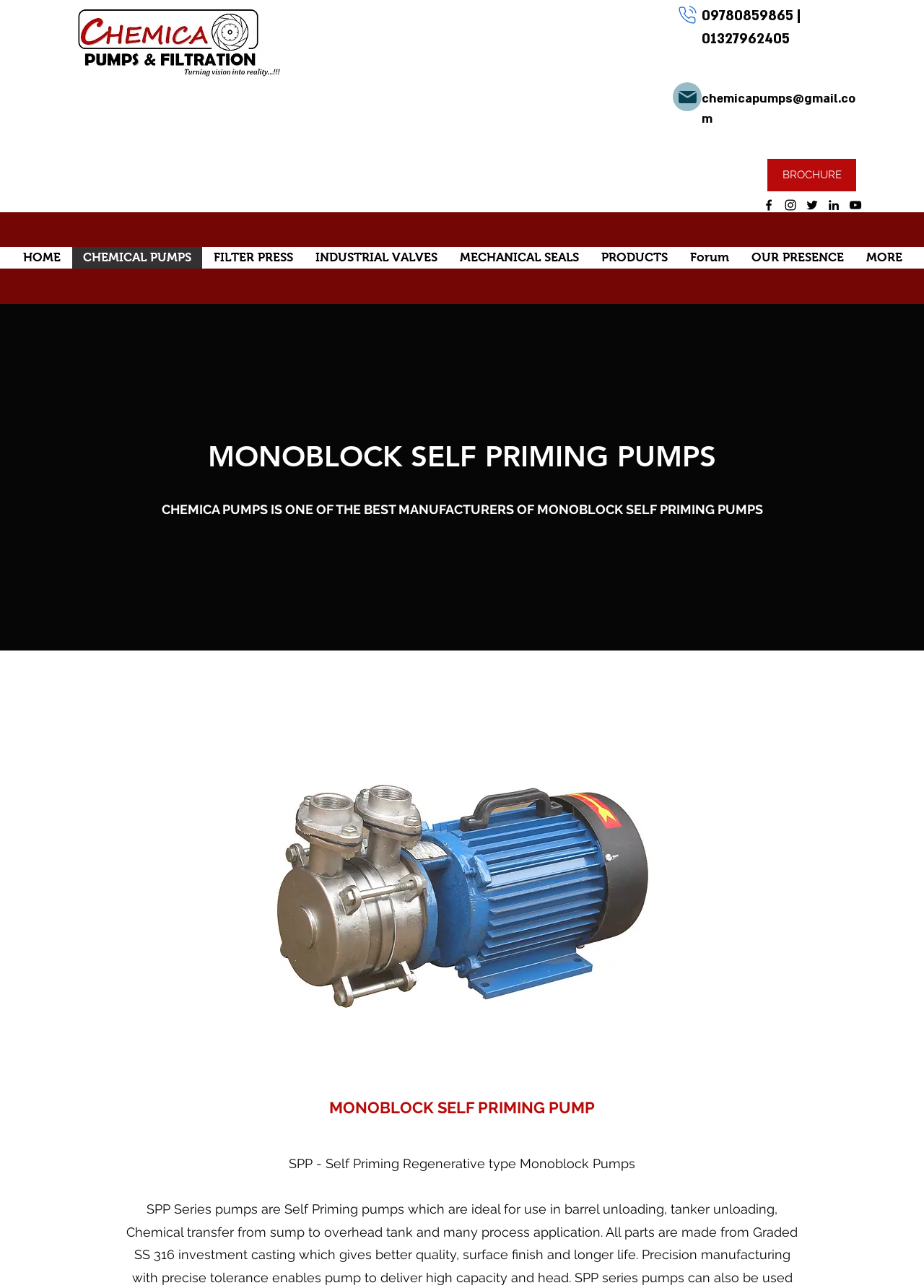Identify and extract the main heading from the webpage.

09780859865 | 01327962405